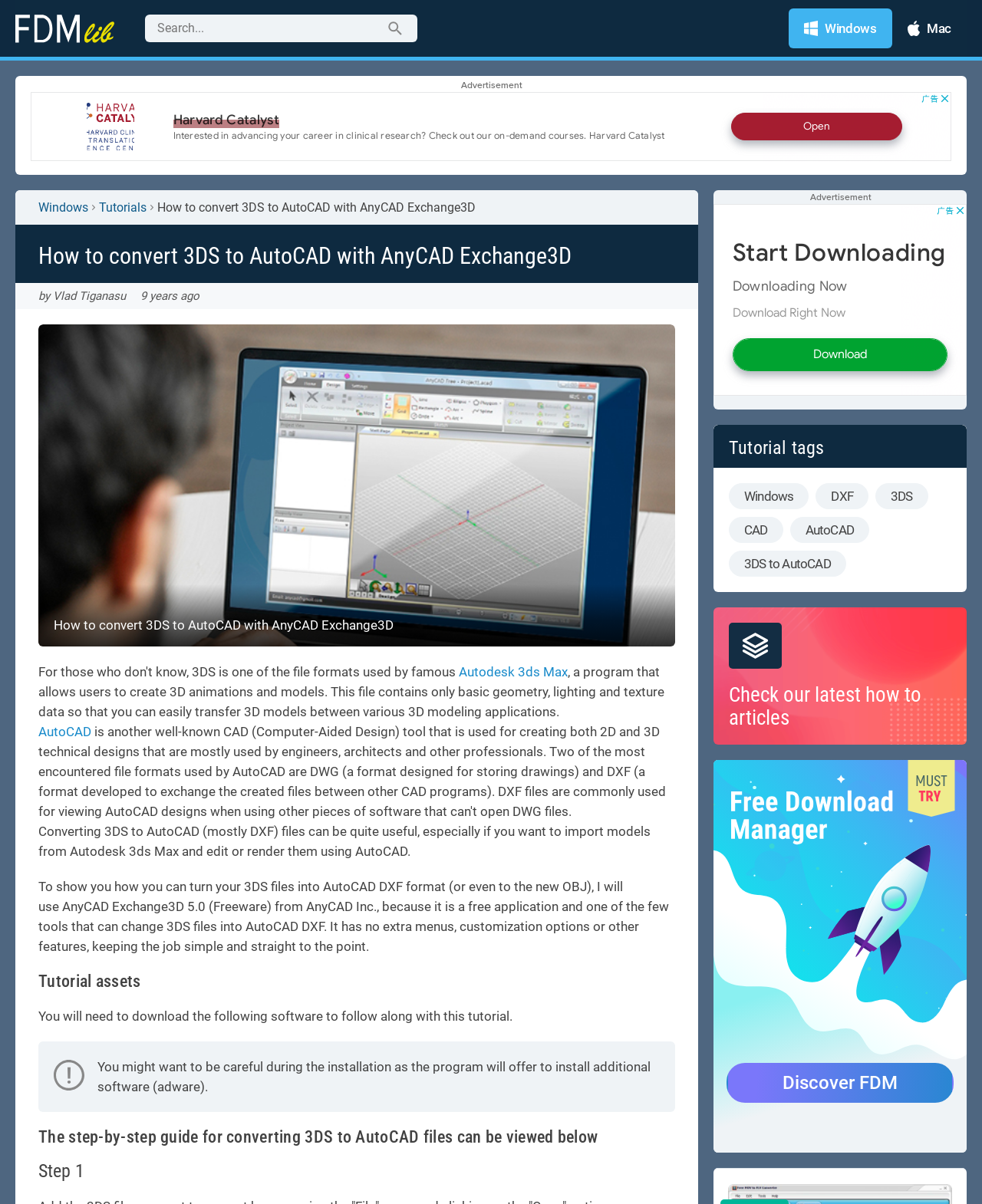Highlight the bounding box coordinates of the element that should be clicked to carry out the following instruction: "Click the 'Free Download Manager Lib' link". The coordinates must be given as four float numbers ranging from 0 to 1, i.e., [left, top, right, bottom].

[0.016, 0.012, 0.148, 0.035]